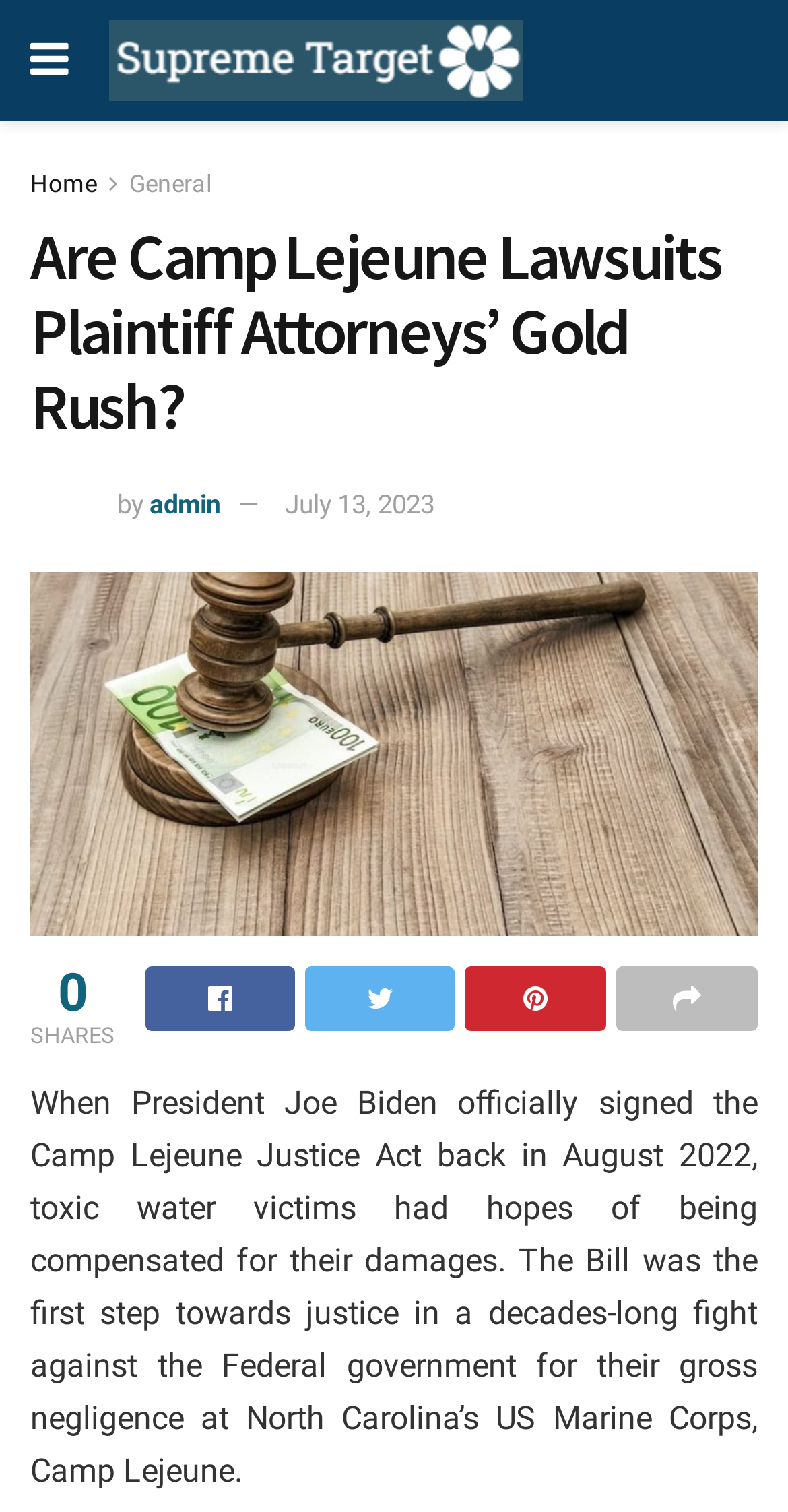What is the topic of the article?
Please respond to the question thoroughly and include all relevant details.

I determined the topic of the article by looking at the heading 'Are Camp Lejeune Lawsuits Plaintiff Attorneys’ Gold Rush?' and the link 'Camp Lejeune Lawsuits' which suggests that the article is about Camp Lejeune Lawsuits.